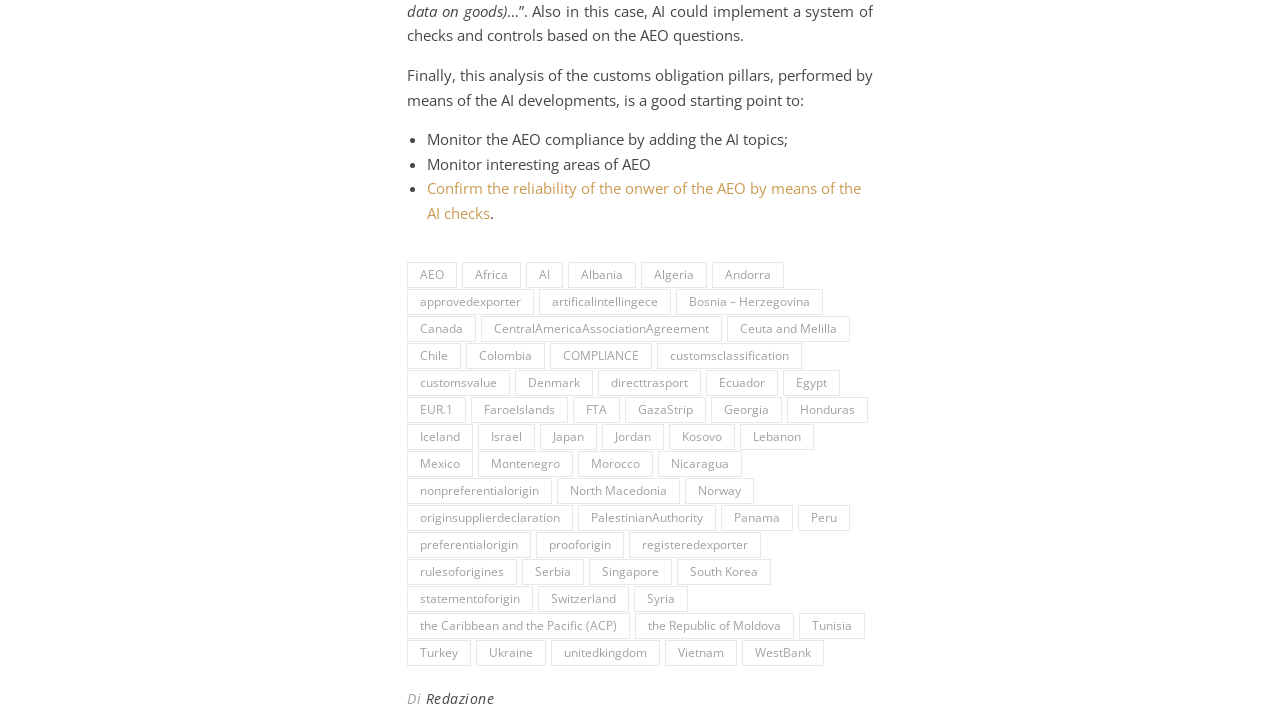Pinpoint the bounding box coordinates of the clickable element to carry out the following instruction: "Confirm the reliability of the owner of the AEO by means of the AI checks."

[0.334, 0.248, 0.673, 0.31]